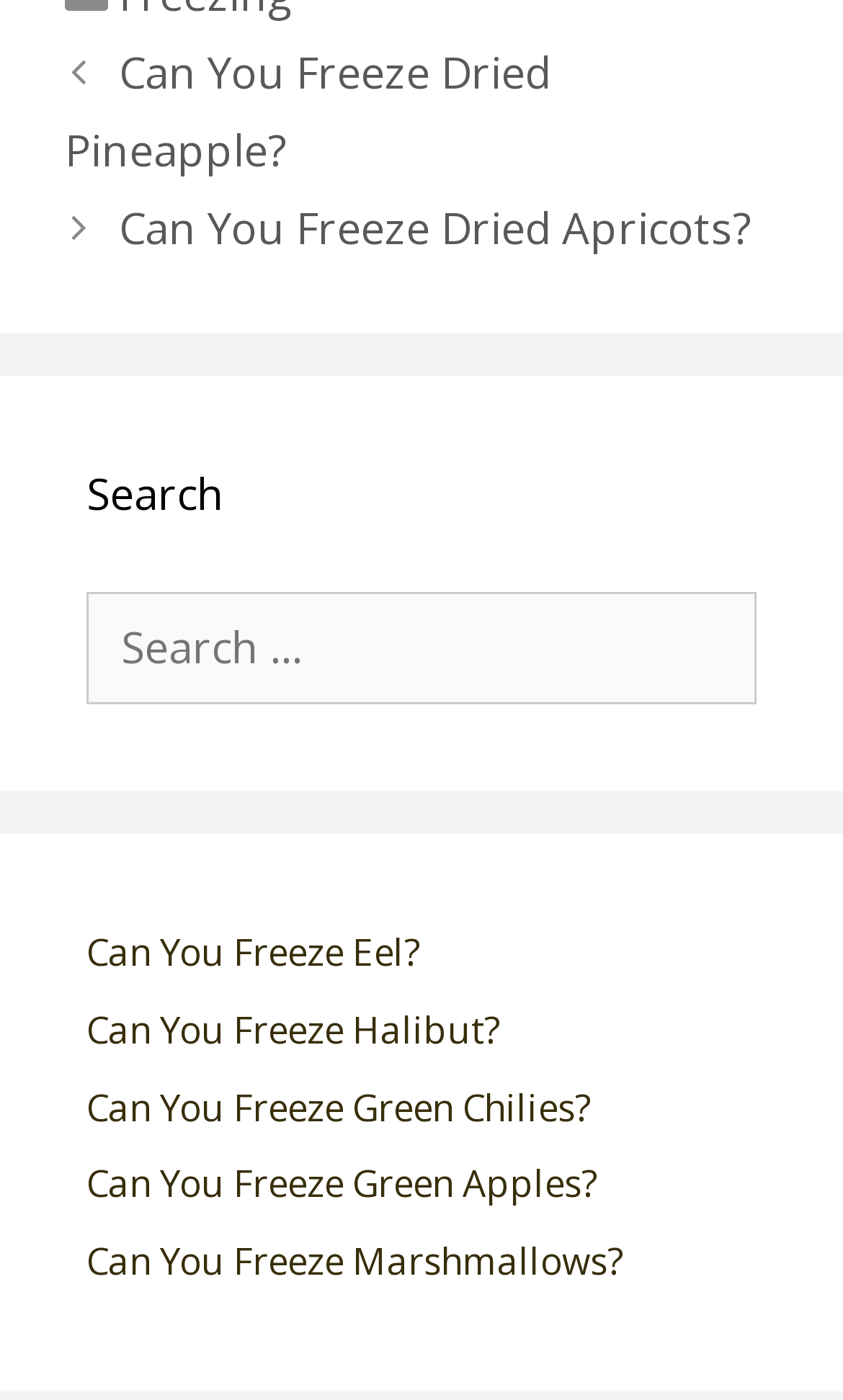Find the bounding box coordinates for the area that must be clicked to perform this action: "Explore freezing eel".

[0.103, 0.663, 0.497, 0.698]